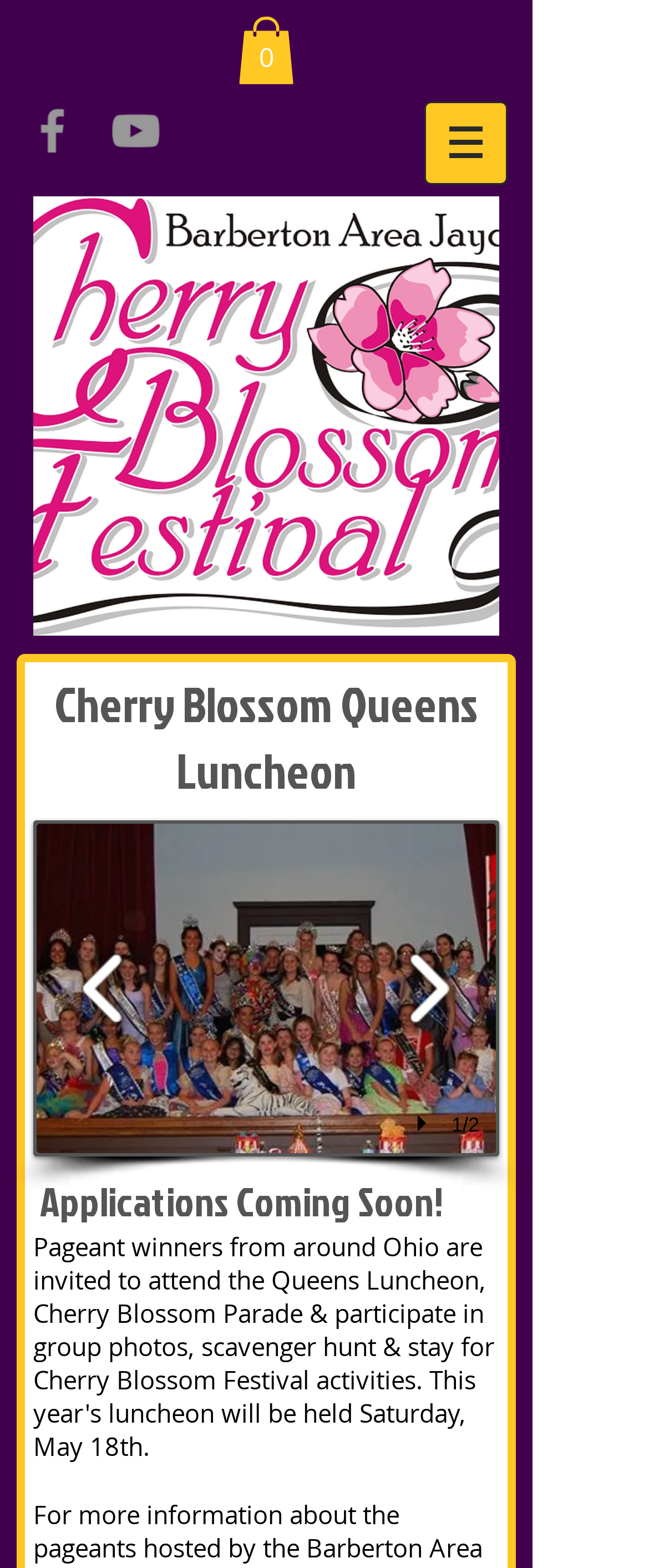Create an elaborate caption for the webpage.

The webpage is about the Queens Luncheon event, specifically the Cherry Blossom Queens Luncheon. At the top, there is a navigation menu labeled "Site" with a button that has a popup menu. To the left of the navigation menu, there is a social bar with links to Facebook and YouTube, each represented by a grey icon.

Below the social bar, there is a large logo image of "CBF LOGO PNG.png" that takes up most of the width of the page. Above the logo, there is a link to a cart with 0 items.

The main content of the page is a slideshow gallery, which takes up most of the page's width and height. The gallery has two buttons, one on the left and one on the right, to navigate through the slides. The current slide is labeled "15 LUNCHEON GROUP_edited.jpg" and has a play button below it. There is also a text indicator showing "1/2", indicating that there are two slides in total.

Above the slideshow gallery, there is a heading that reads "Cherry Blossom Queens Luncheon". Below the gallery, there are two headings, one that reads "Applications Coming Soon!" and another that is empty.